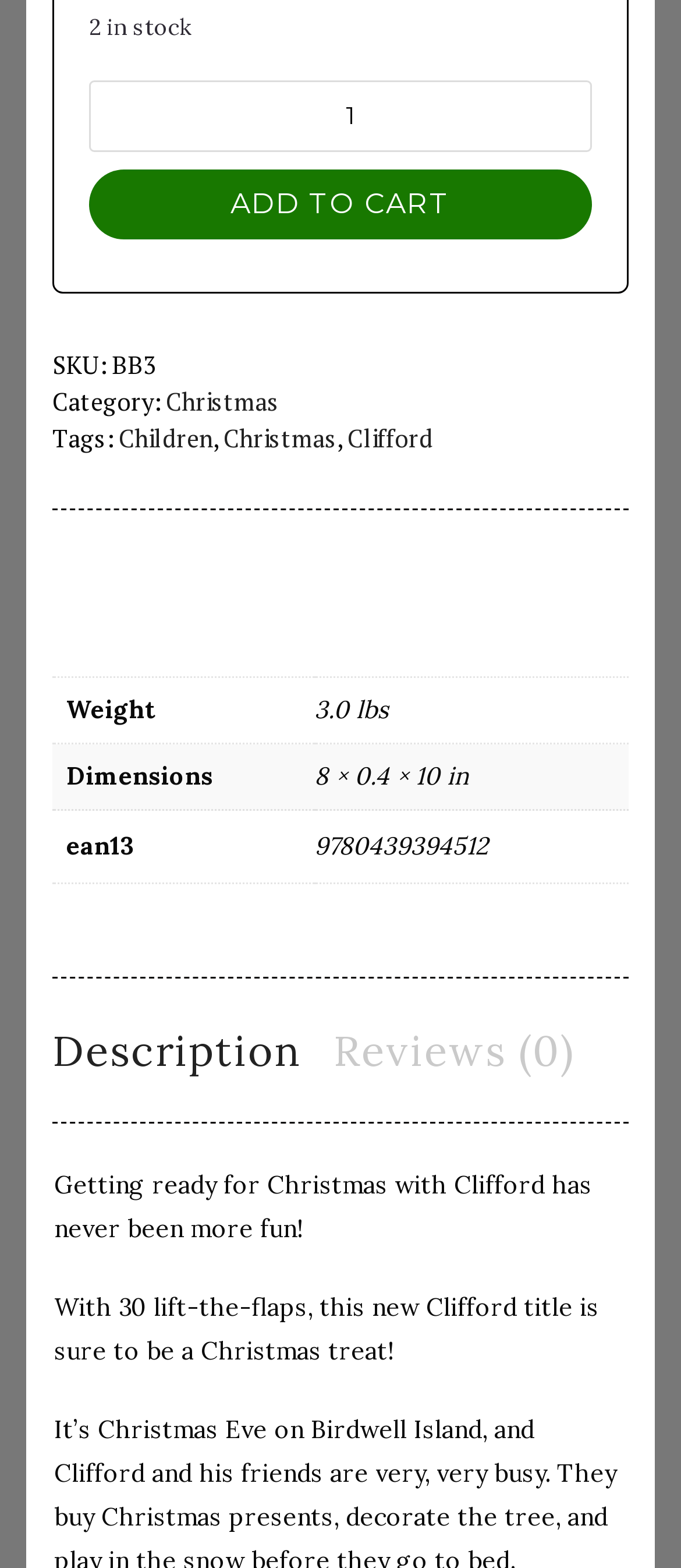Using the format (top-left x, top-left y, bottom-right x, bottom-right y), provide the bounding box coordinates for the described UI element. All values should be floating point numbers between 0 and 1: Add to cart

[0.131, 0.108, 0.869, 0.153]